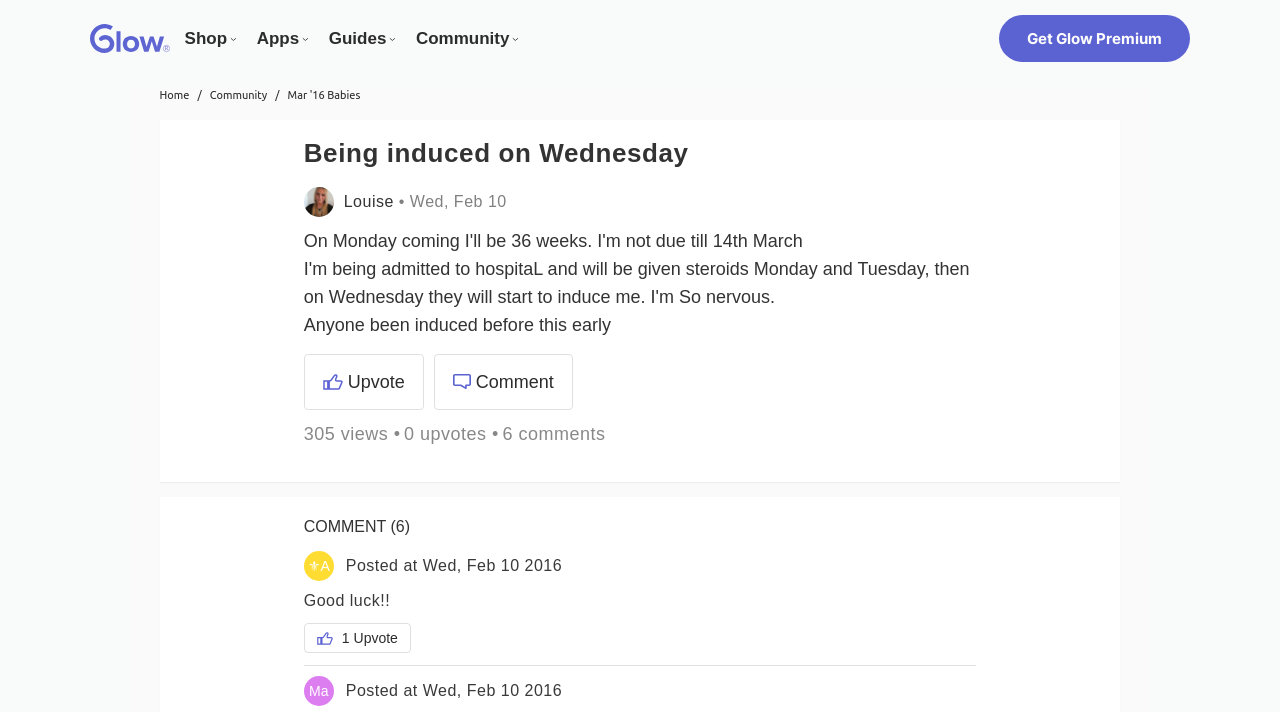Determine the bounding box coordinates of the element's region needed to click to follow the instruction: "Click on the 'Community' link". Provide these coordinates as four float numbers between 0 and 1, formatted as [left, top, right, bottom].

[0.325, 0.034, 0.398, 0.074]